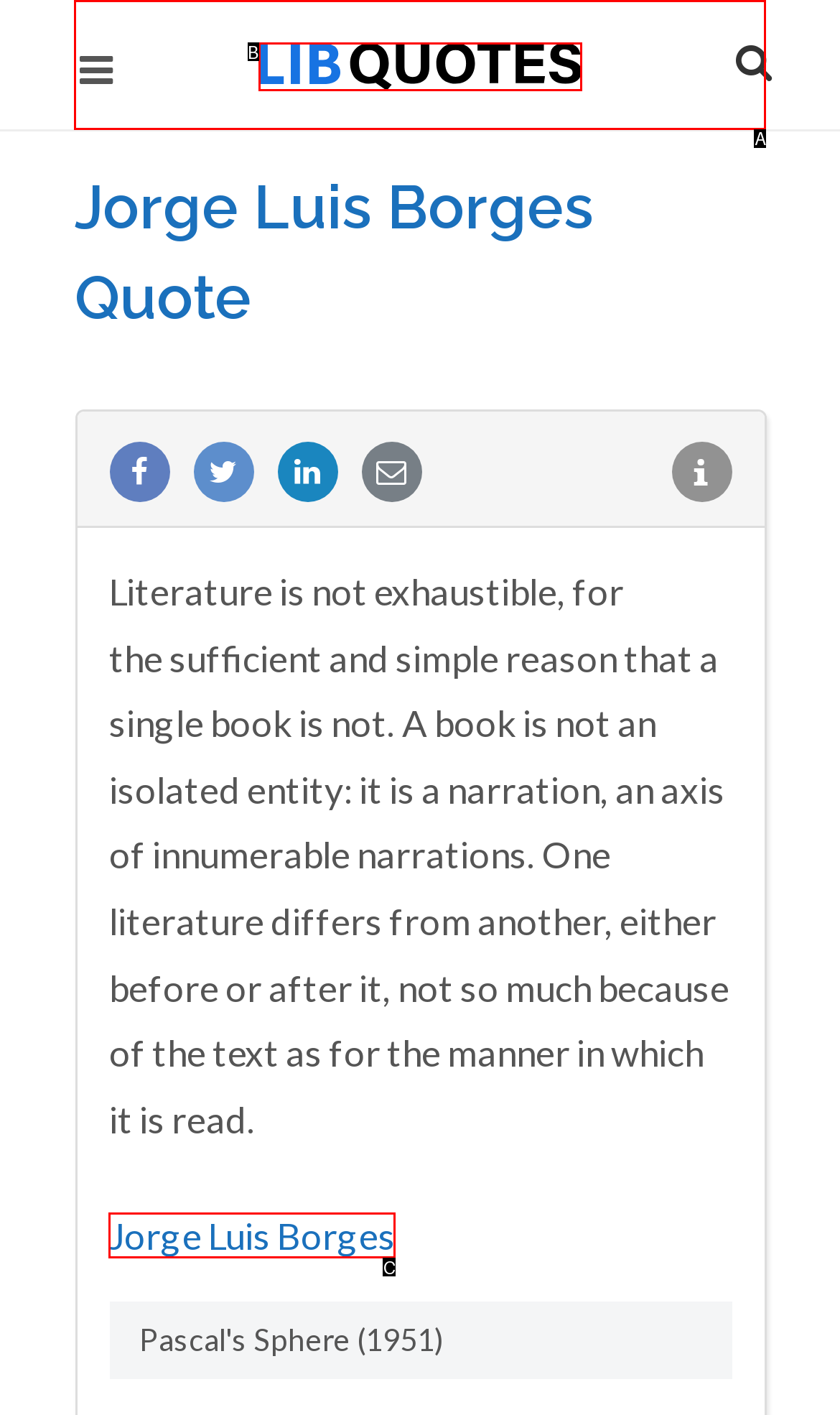Given the description: skip to content, pick the option that matches best and answer with the corresponding letter directly.

None